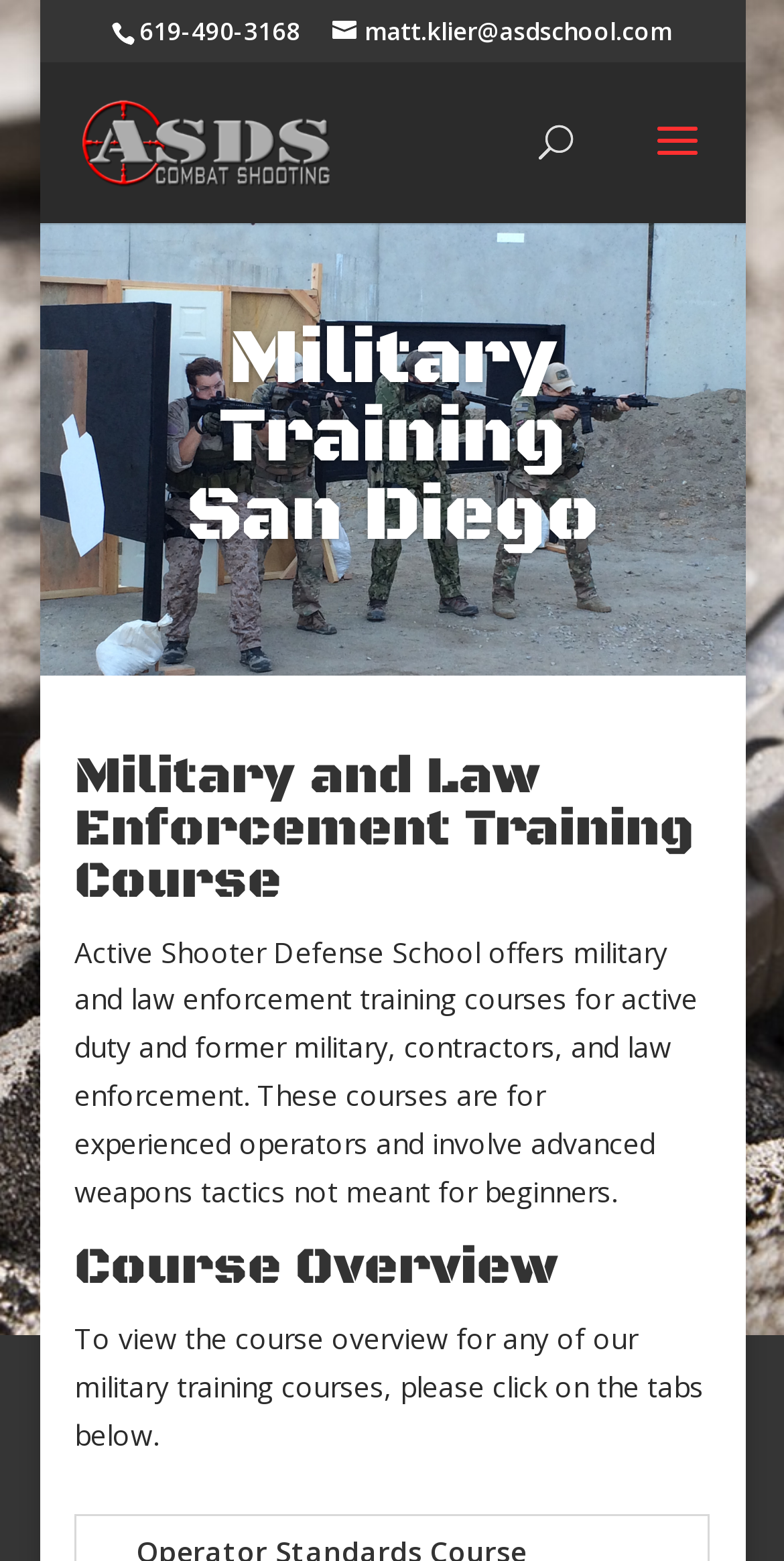What is the purpose of the search box?
Refer to the image and provide a concise answer in one word or phrase.

Search for courses